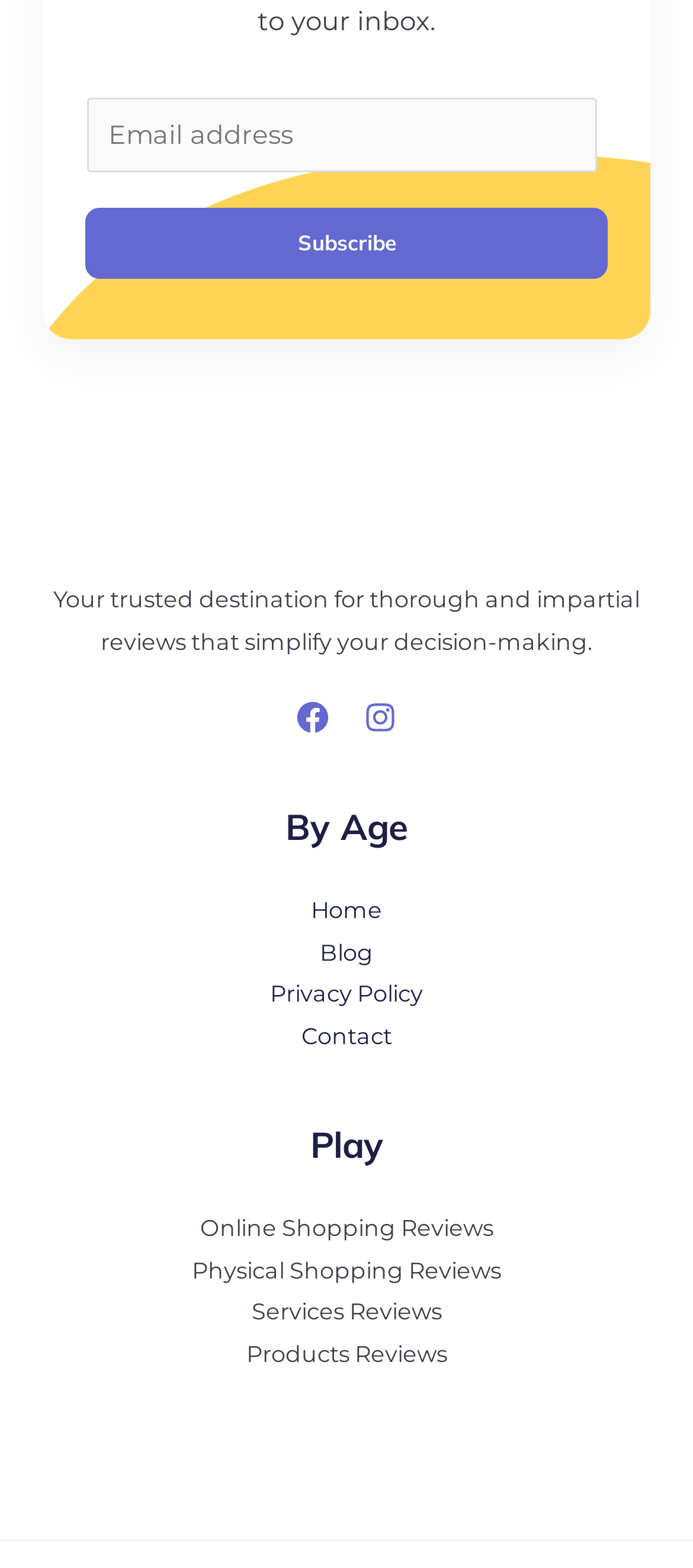Based on the description "Privacy Policy", find the bounding box of the specified UI element.

[0.39, 0.625, 0.61, 0.642]